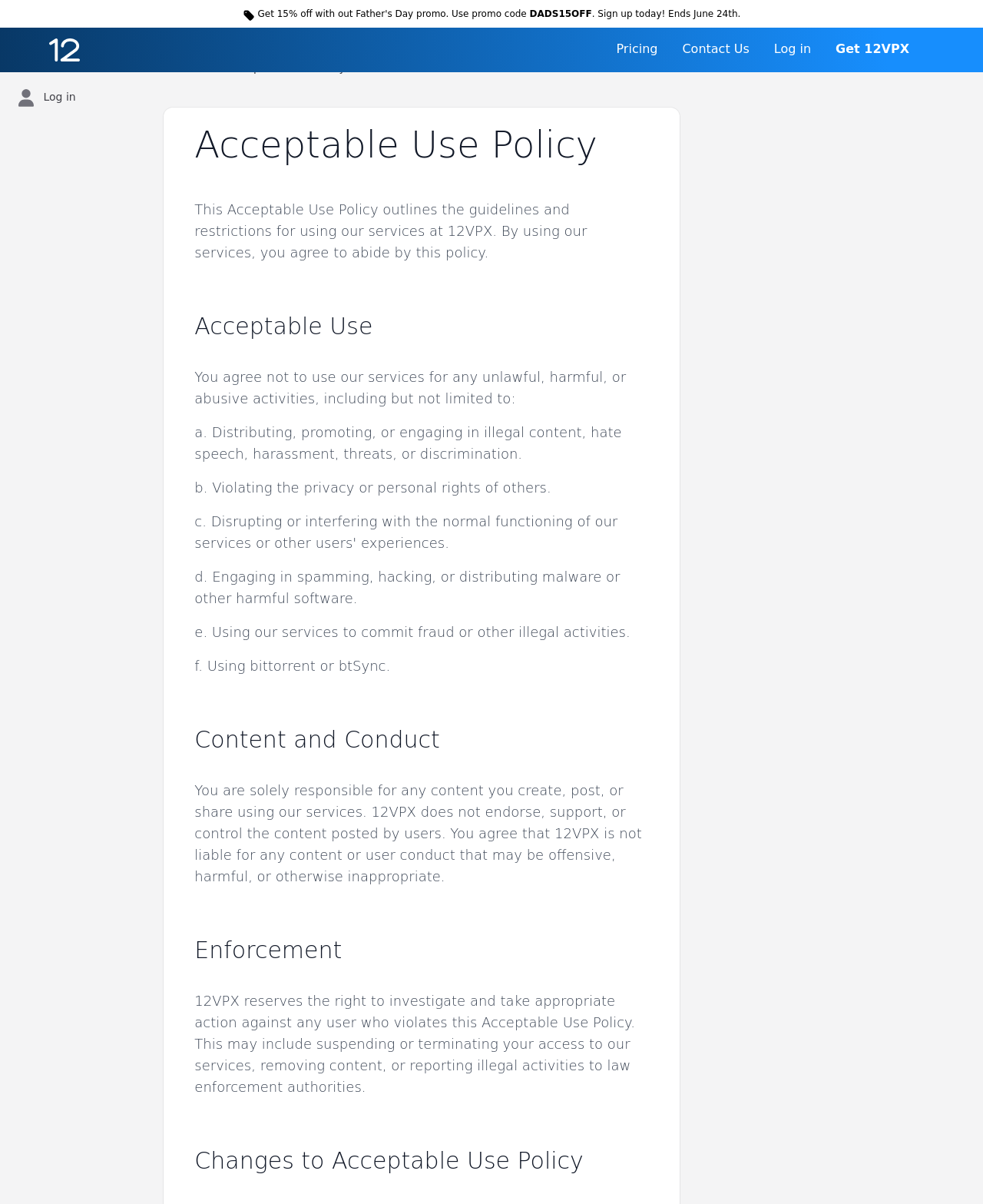Locate the bounding box coordinates of the element you need to click to accomplish the task described by this instruction: "Sign up today with Father's Day promo".

[0.262, 0.007, 0.68, 0.016]